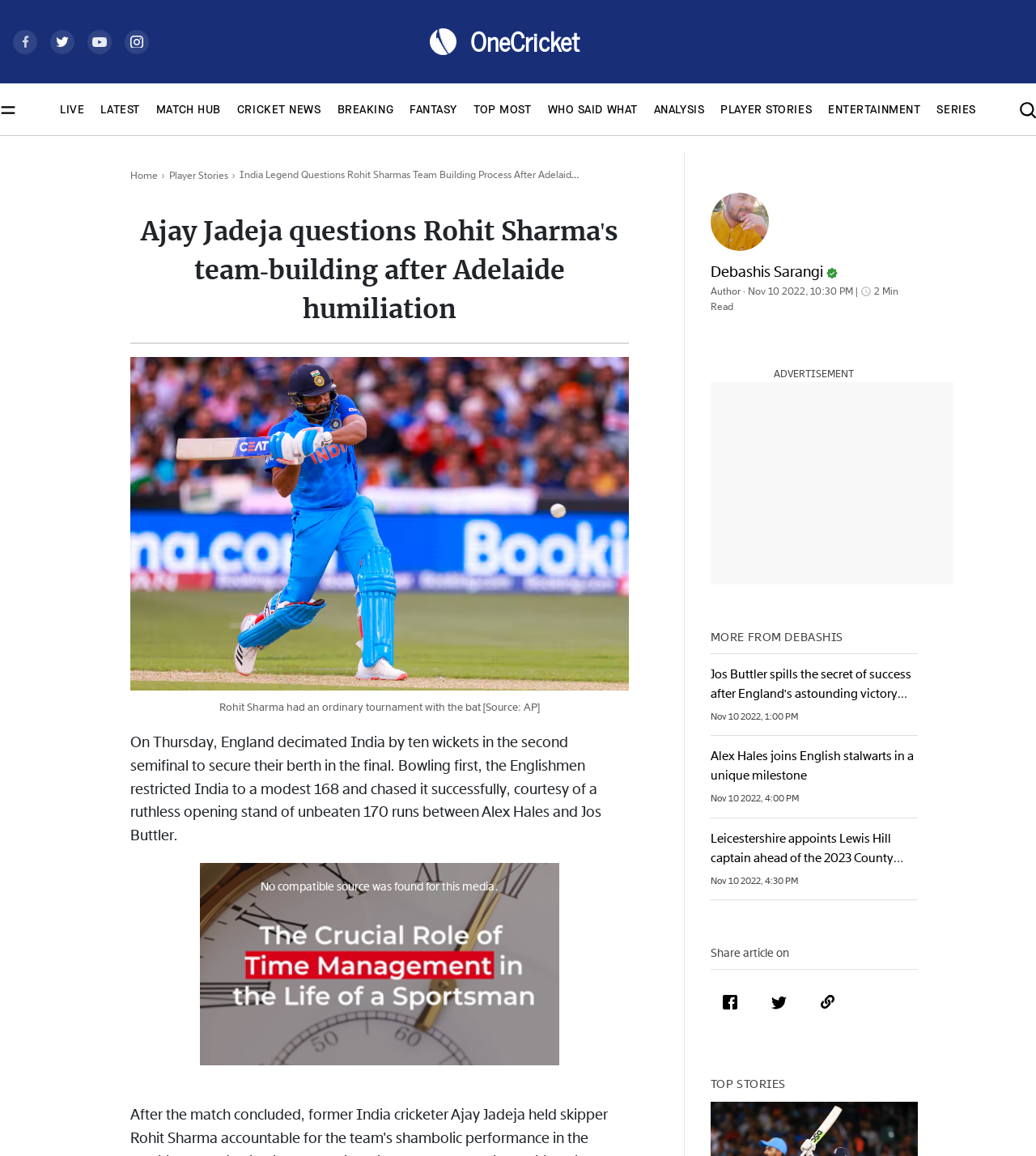Use a single word or phrase to answer the question: What is the name of the cricket team that was decimated by ten wickets?

India